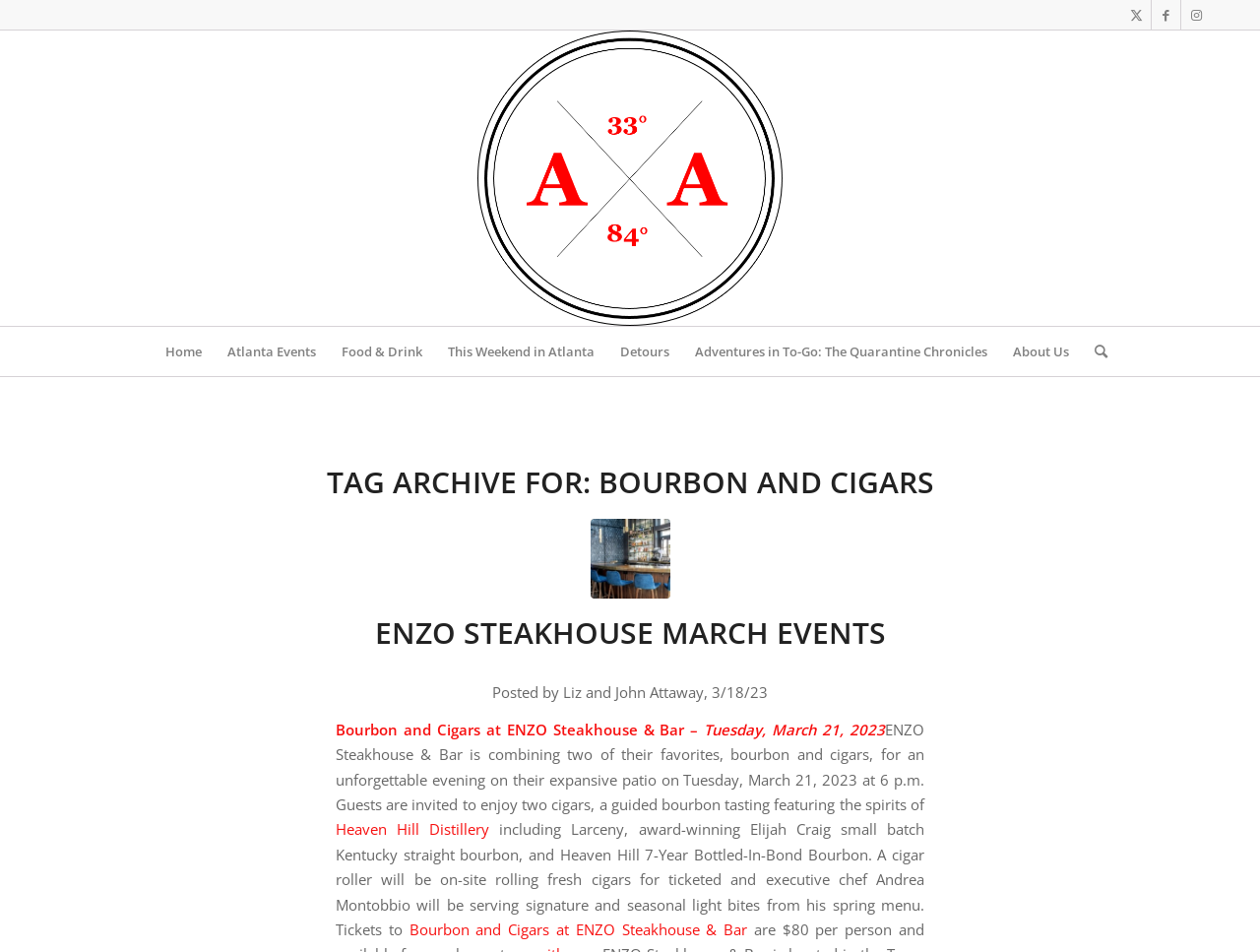Based on the description "title="ENZO STEAKHOUSE MARCH EVENTS"", find the bounding box of the specified UI element.

[0.468, 0.545, 0.532, 0.629]